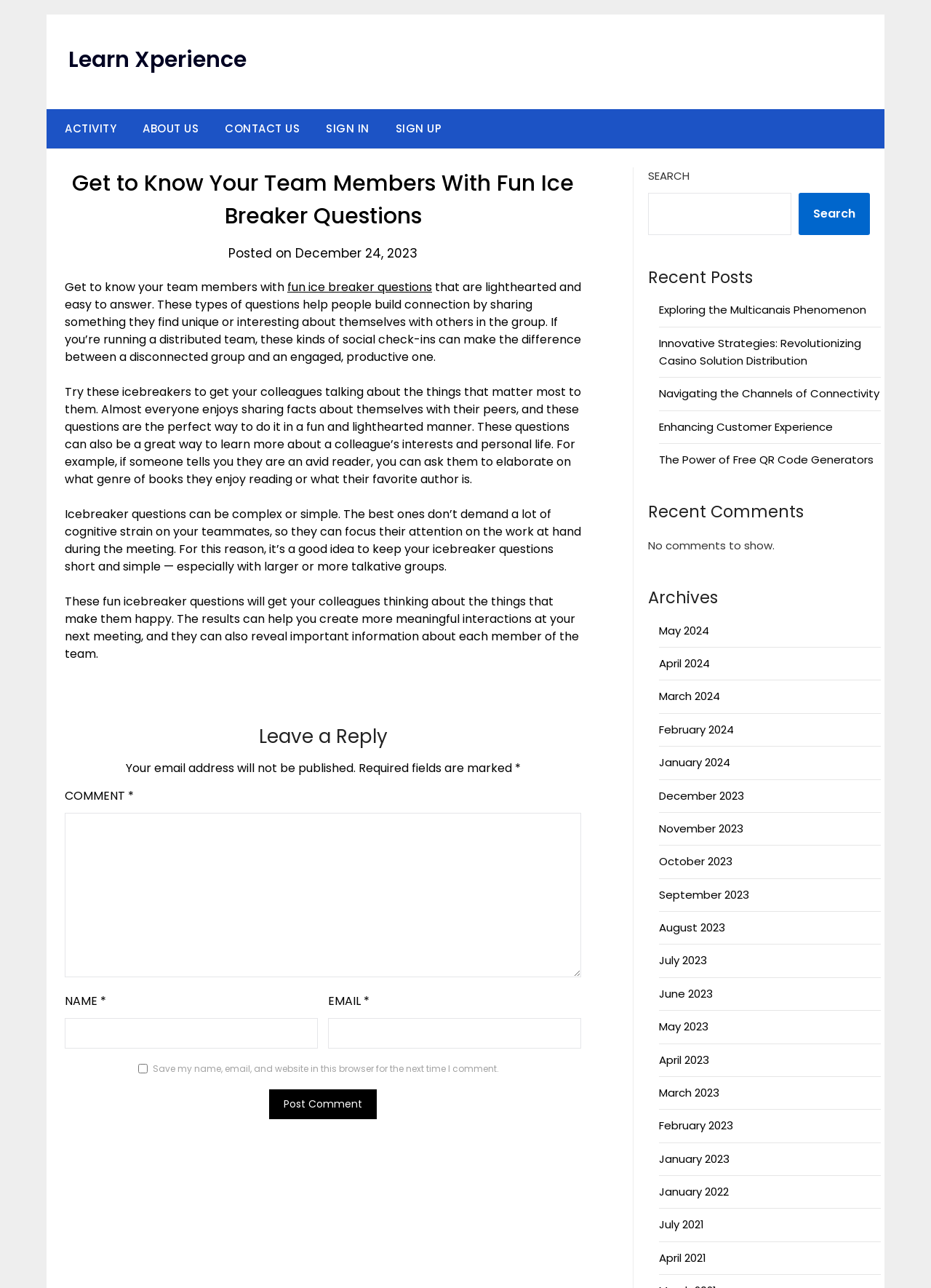Extract the main title from the webpage and generate its text.

Get to Know Your Team Members With Fun Ice Breaker Questions